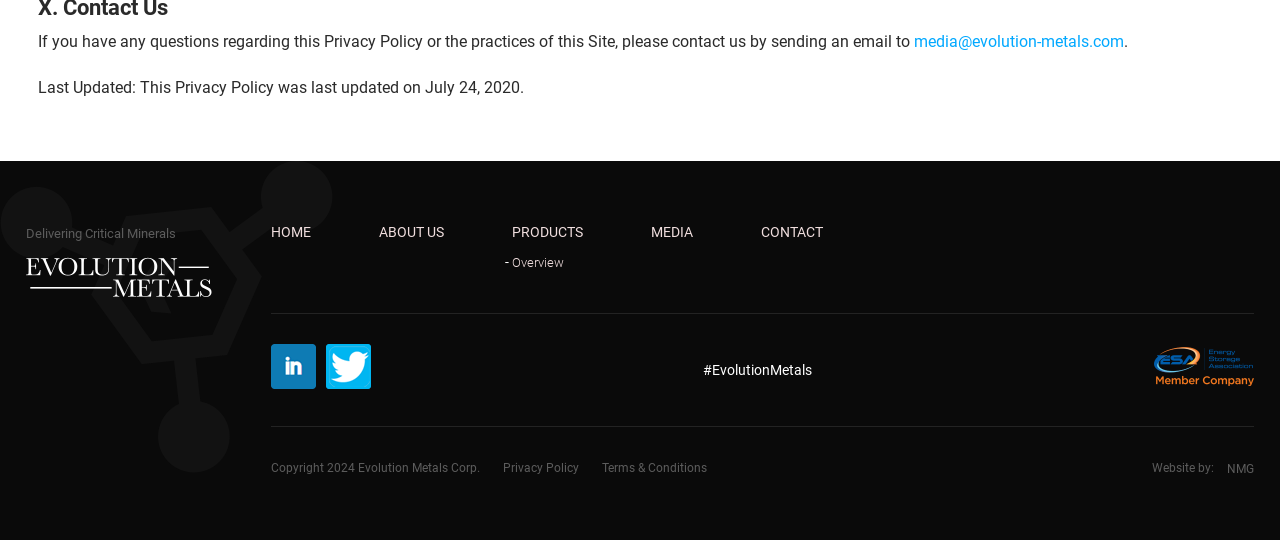Give a concise answer of one word or phrase to the question: 
What is the email address to contact for Privacy Policy?

media@evolution-metals.com